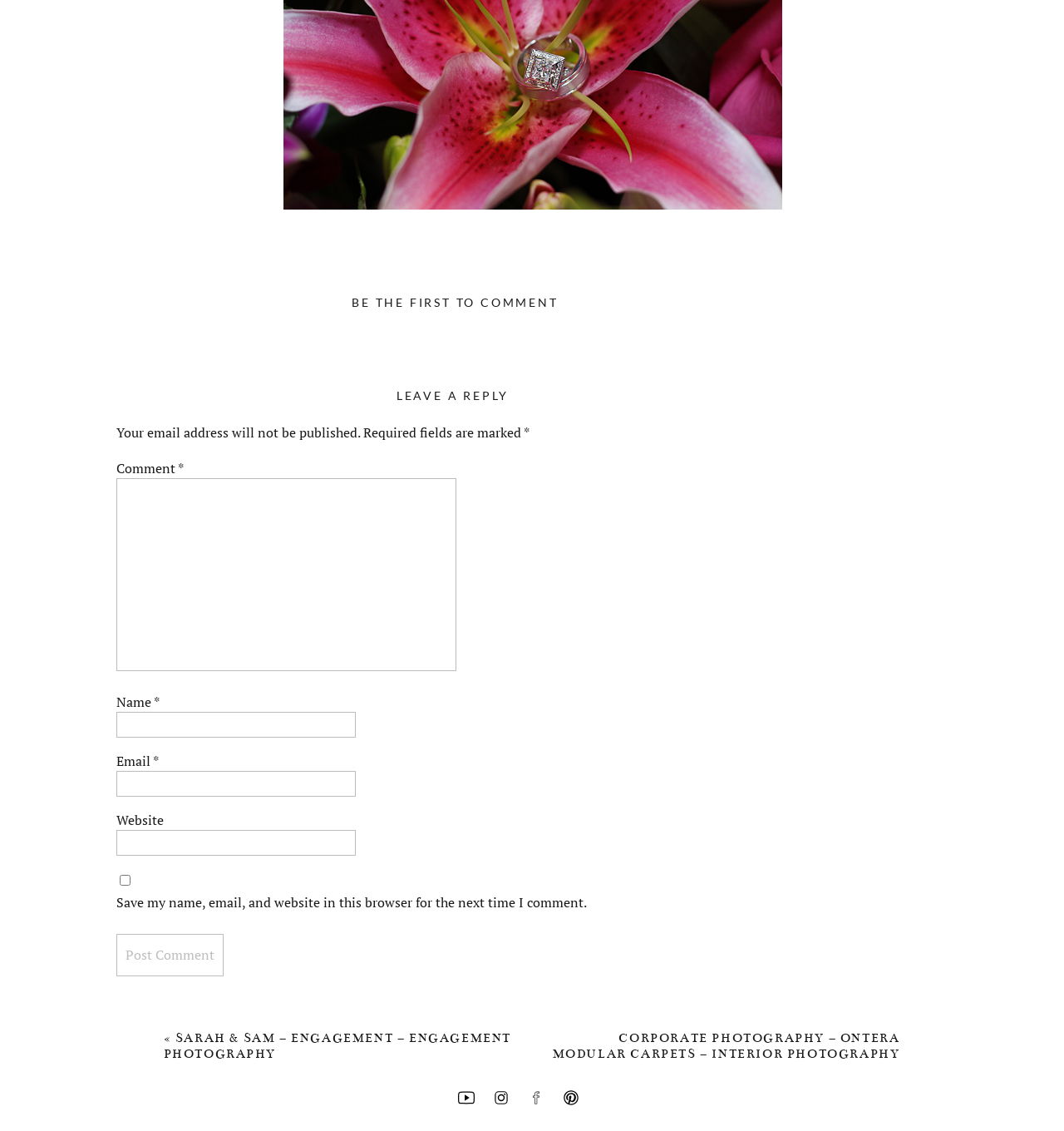Find the bounding box coordinates of the area to click in order to follow the instruction: "Enter your name".

[0.109, 0.63, 0.334, 0.652]